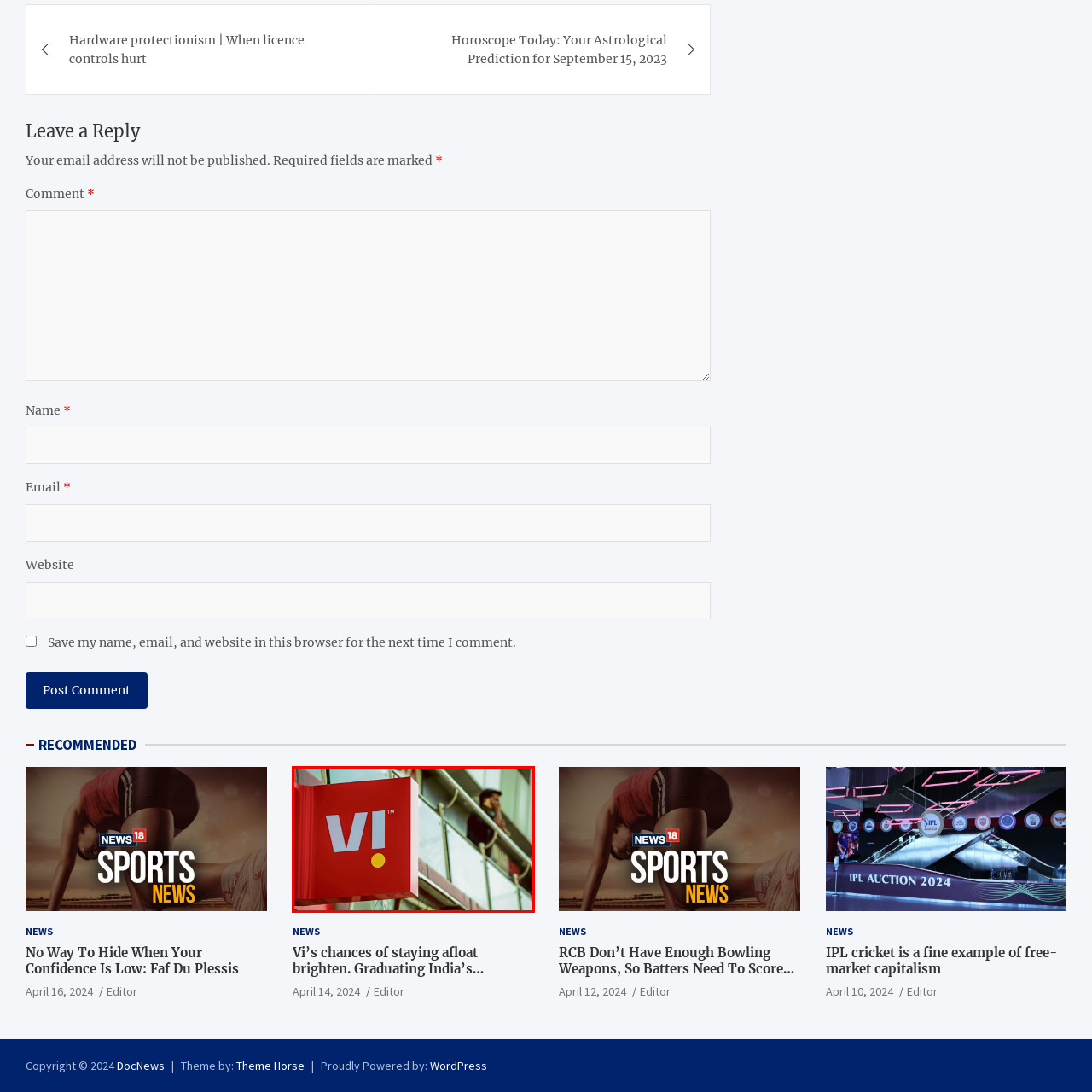Pay attention to the section of the image delineated by the white outline and provide a detailed response to the subsequent question, based on your observations: 
What type of environment is implied by the setting?

The caption implies a bustling environment, potentially indicative of a retail space or a busy urban area, which suggests a lively and active atmosphere.